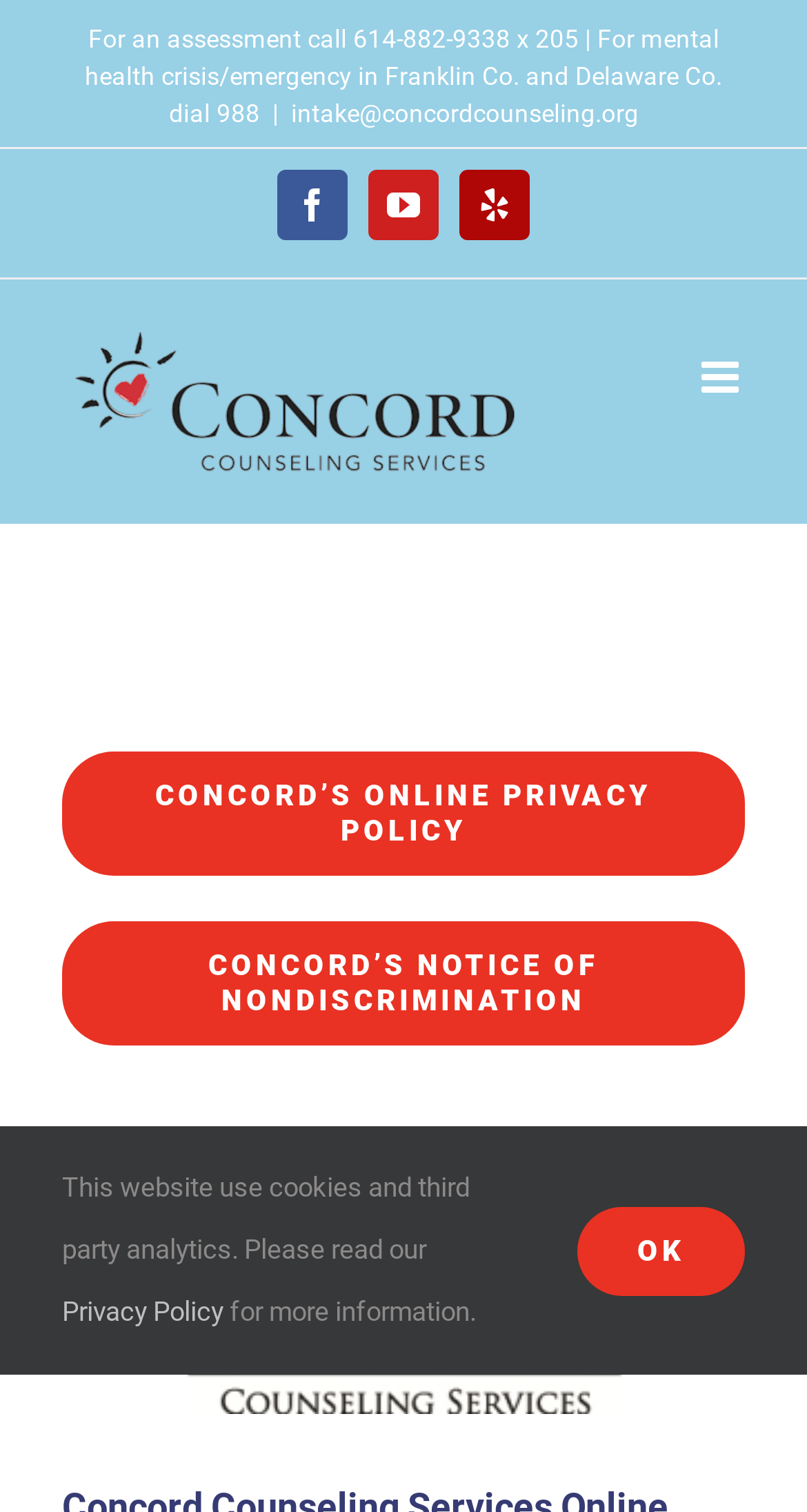What is the warning message at the bottom of the webpage?
Please answer the question as detailed as possible based on the image.

The warning message at the bottom of the webpage is a static text element that says 'This website use cookies and third party analytics. Please read our Privacy Policy for more information.' This message is located at the bottom of the webpage, above the 'OK' button.